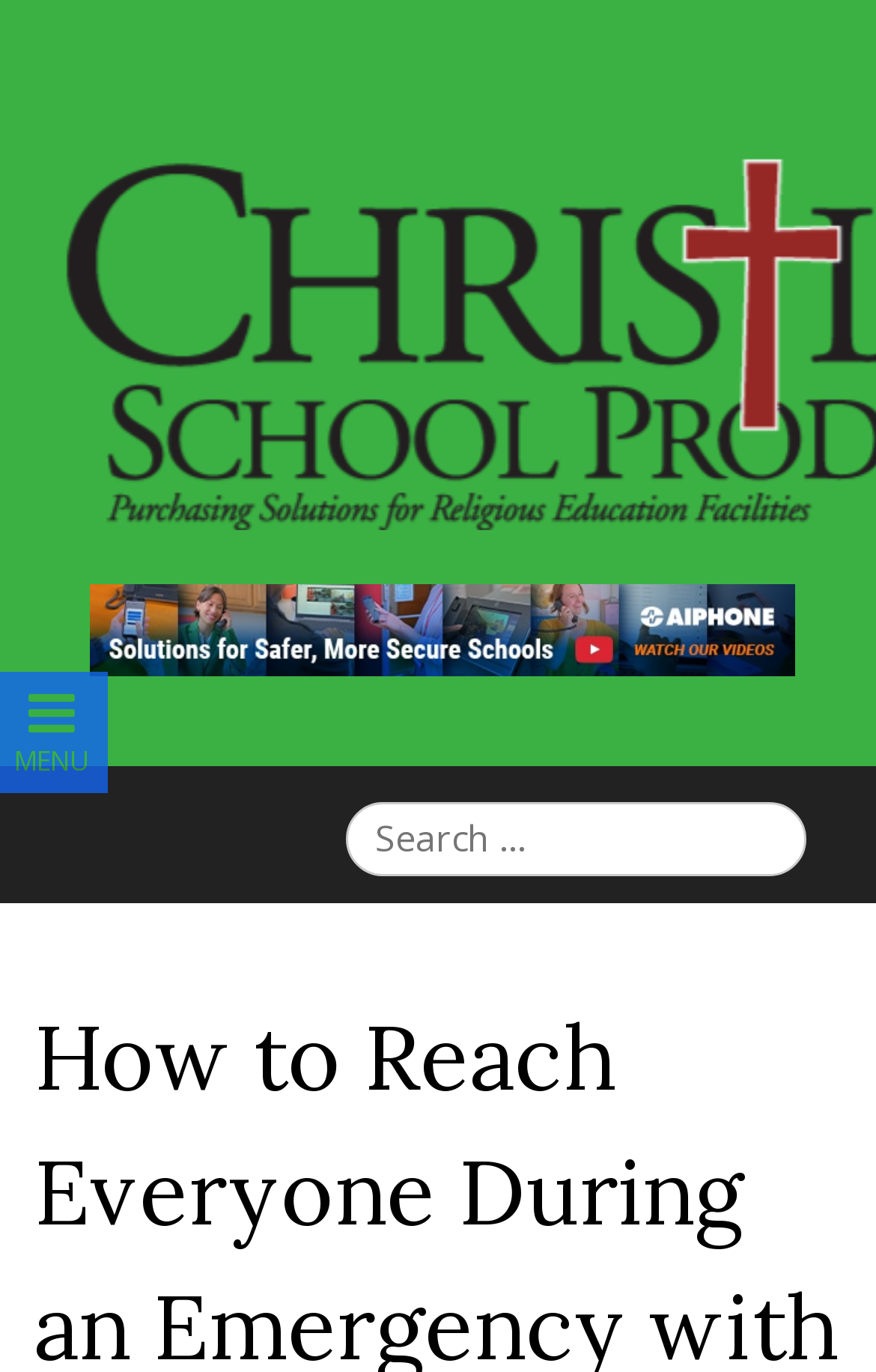What is the purpose of the search box?
Please provide a detailed and comprehensive answer to the question.

I inferred the purpose of the search box by looking at the StaticText element 'Search for:' associated with the search box, which suggests that the search box is used to search for content on the webpage.